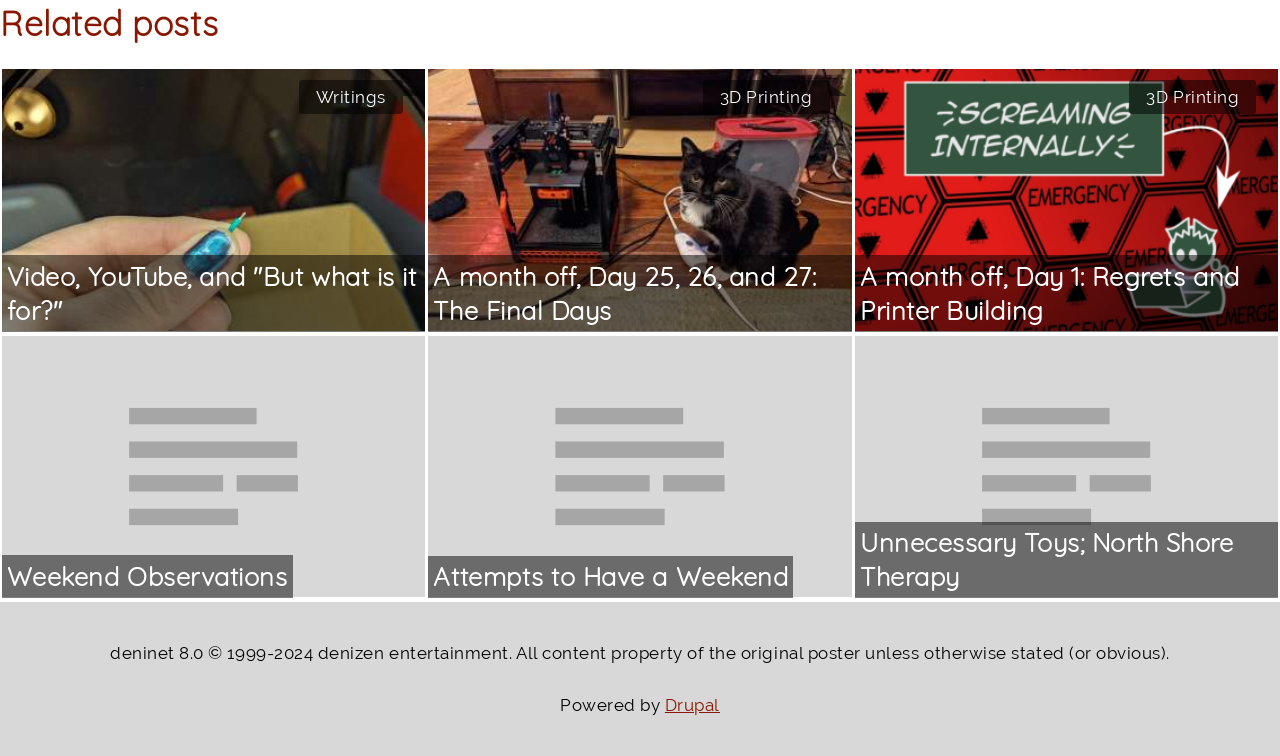What is the topic of the post with the image of a cartoon character looking bug-eyed at a laptop?
Ensure your answer is thorough and detailed.

I found the image of a cartoon character looking bug-eyed at a laptop in the article section with the heading 'A month off, Day 1: Regrets and Printer Building'. The link above this image is labeled '3D Printing', which suggests that this post is related to 3D printing.